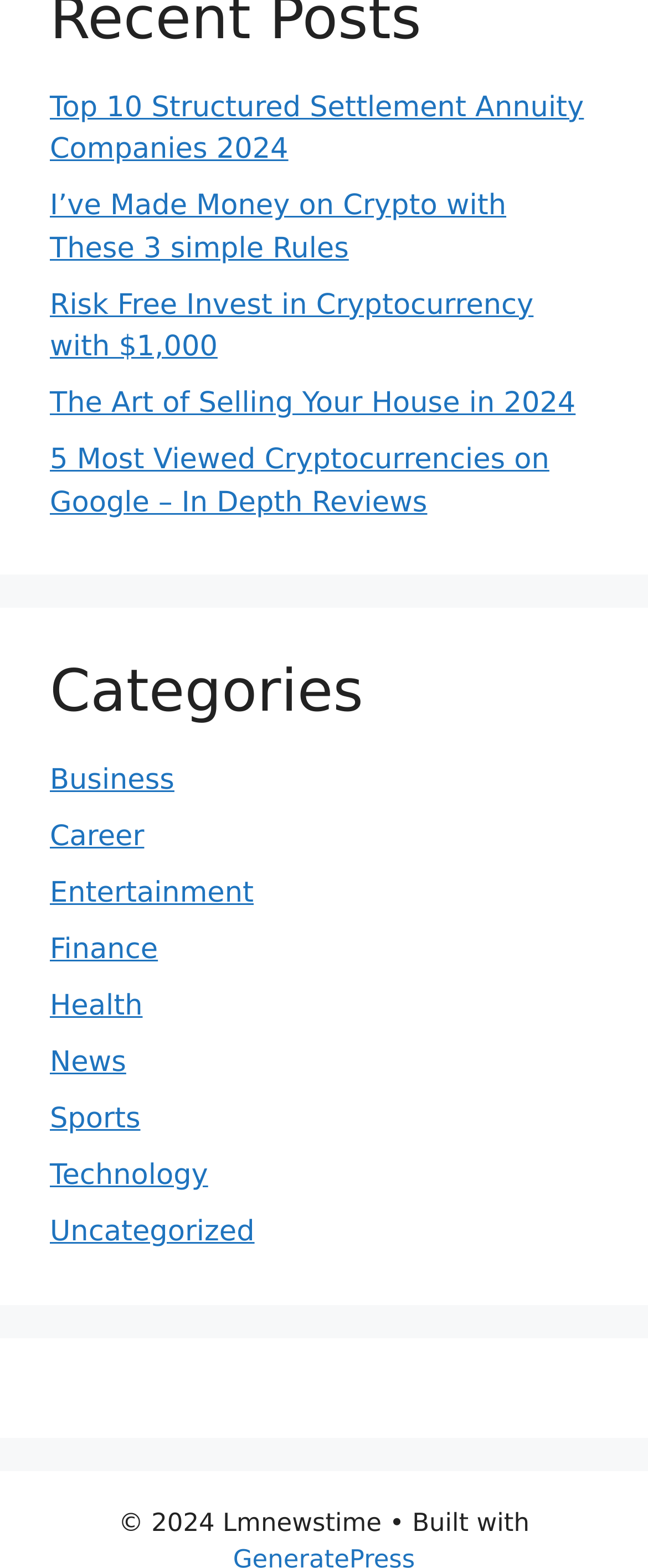What is the purpose of the links at the top of the webpage?
Based on the screenshot, provide your answer in one word or phrase.

To provide related content